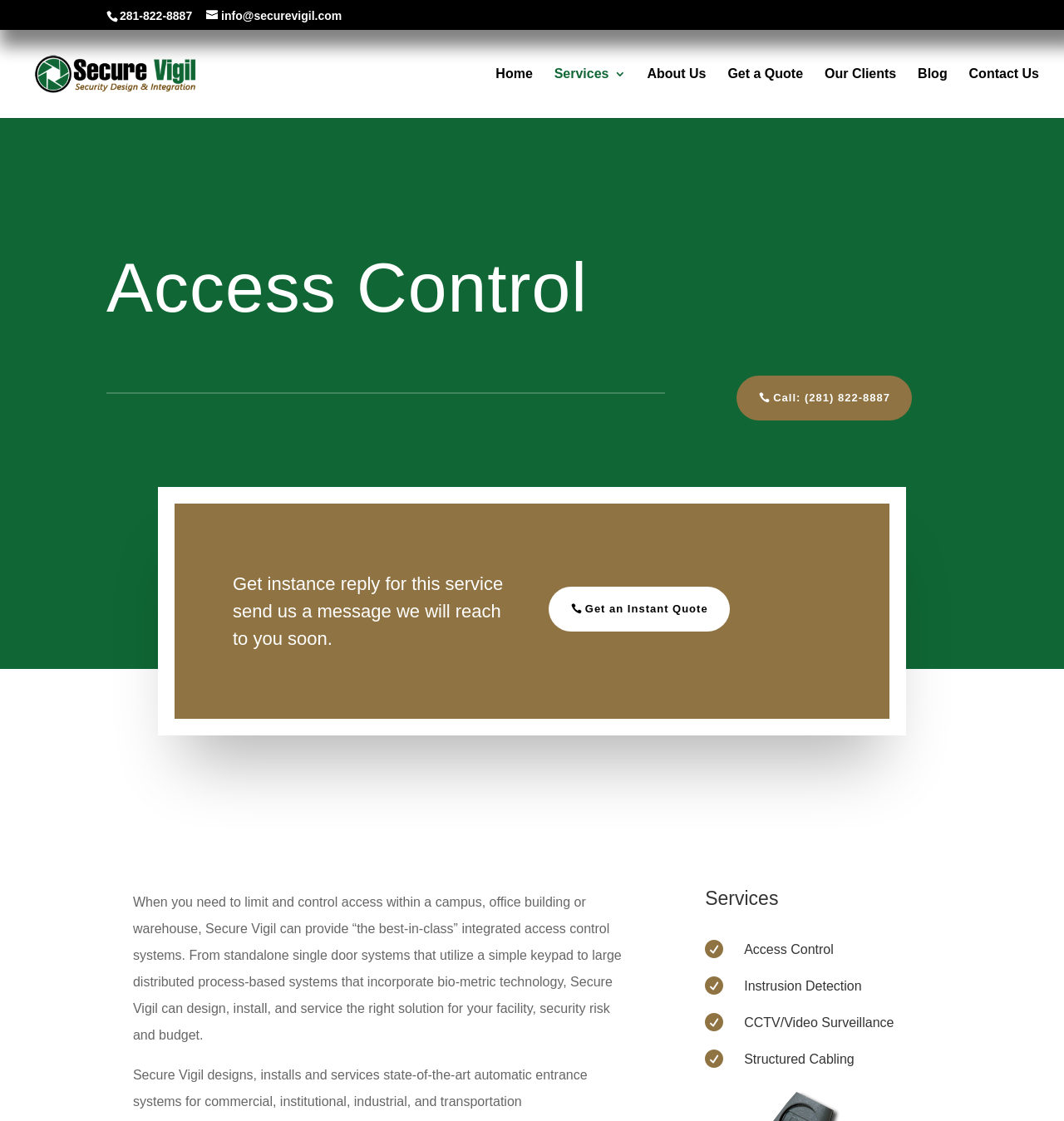Identify the bounding box coordinates of the section that should be clicked to achieve the task described: "Get an instant quote".

[0.515, 0.523, 0.686, 0.563]